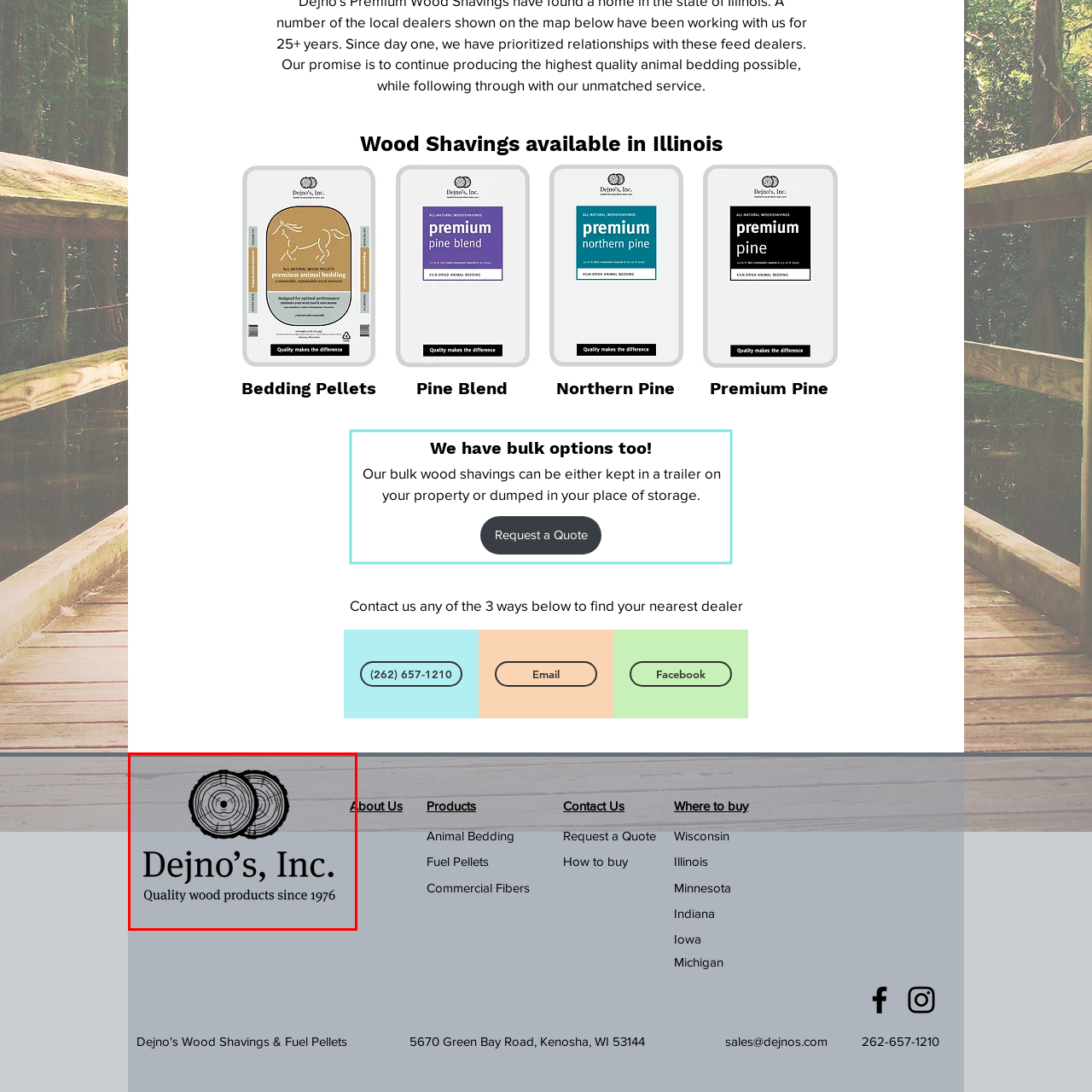Inspect the picture enclosed by the red border, What is the logo composed of? Provide your answer as a single word or phrase.

stylized cross-section images of wood logs